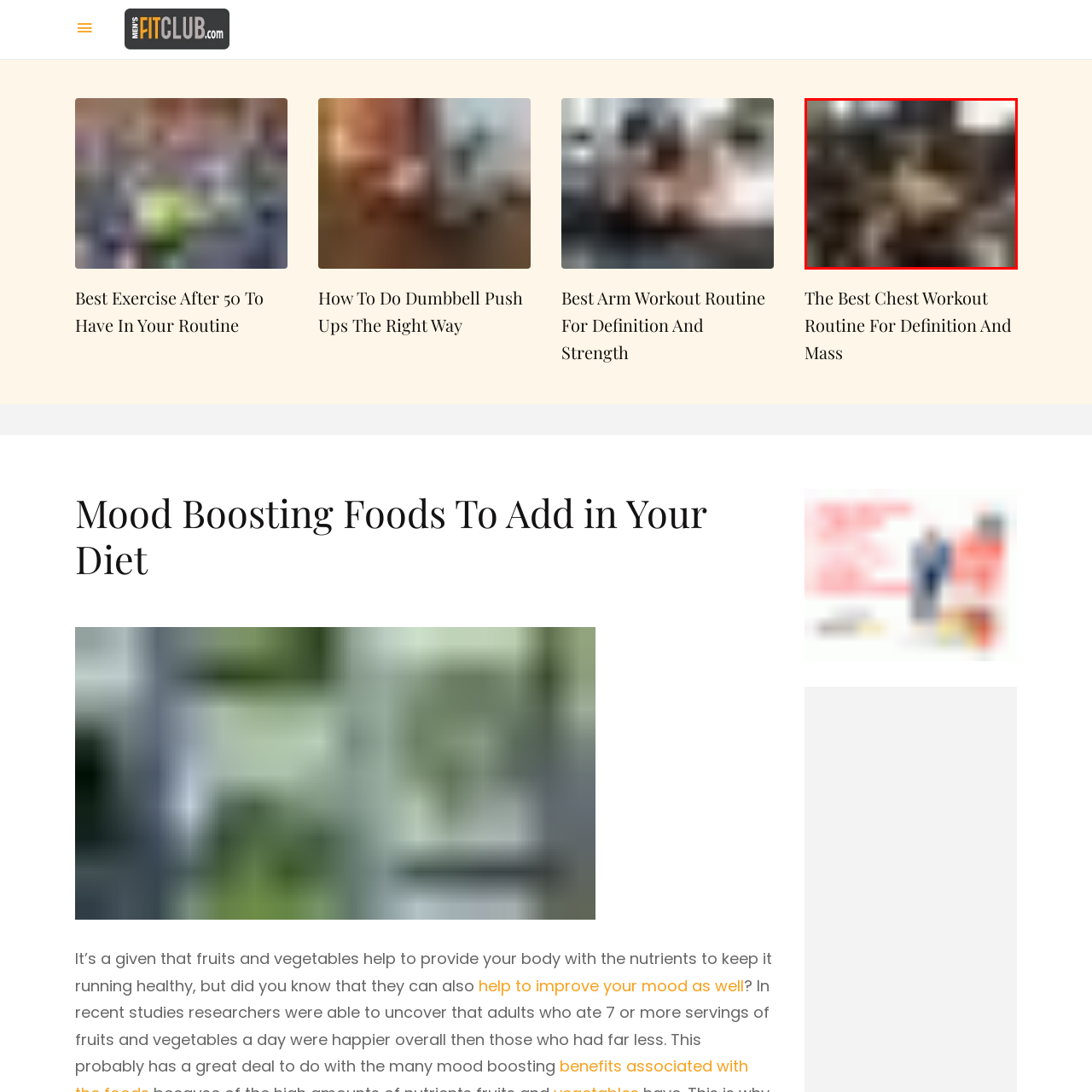Identify the content inside the red box and answer the question using a brief word or phrase: What is the overarching topic of the image?

Fitness and exercise